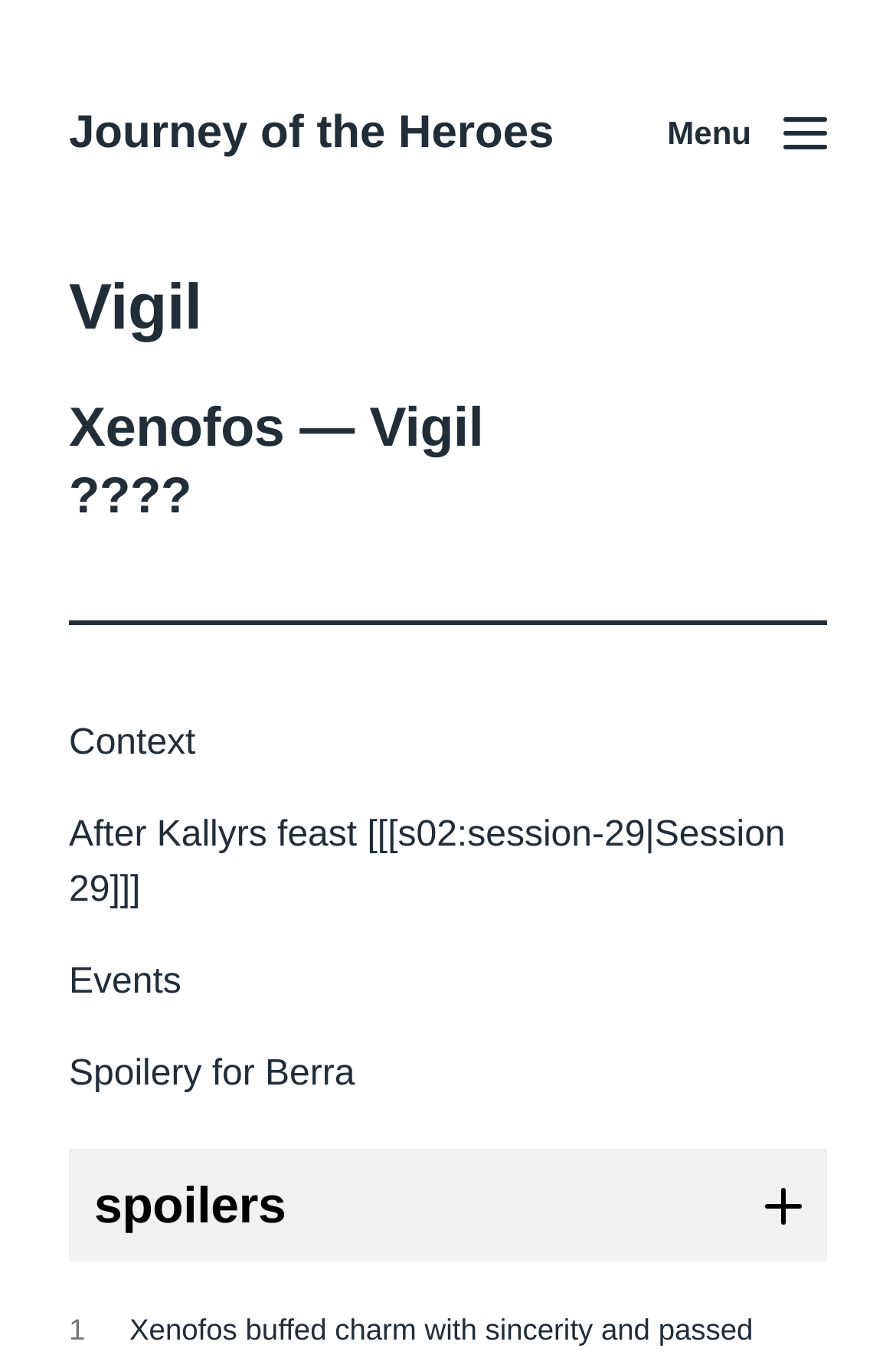What is the text of the first heading?
Based on the visual, give a brief answer using one word or a short phrase.

Vigil